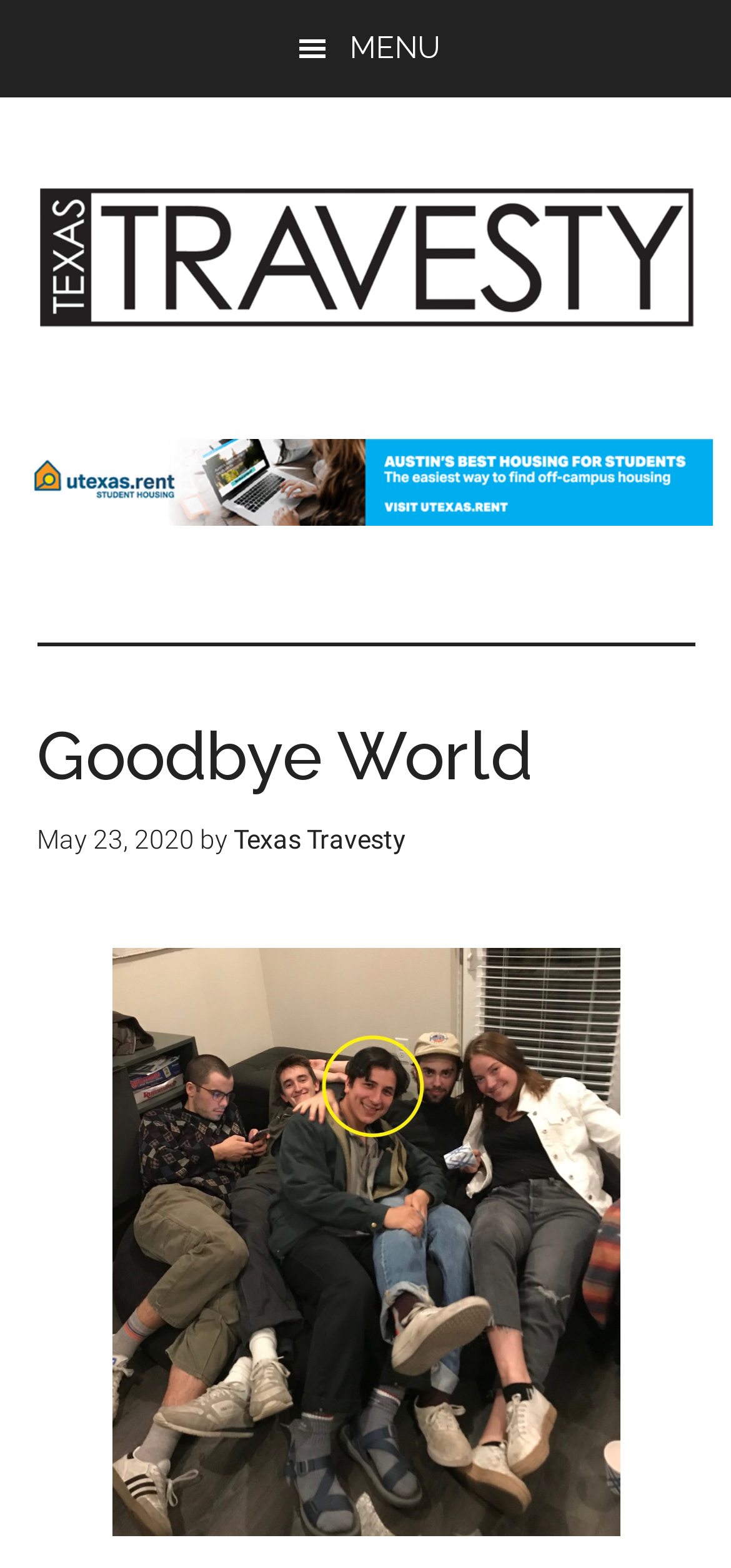What is the position of the menu button?
Please provide a detailed and thorough answer to the question.

I determined the position of the menu button by looking at its bounding box coordinates, which indicate that it is located at the top left of the webpage, with a y1 value of 0.0.